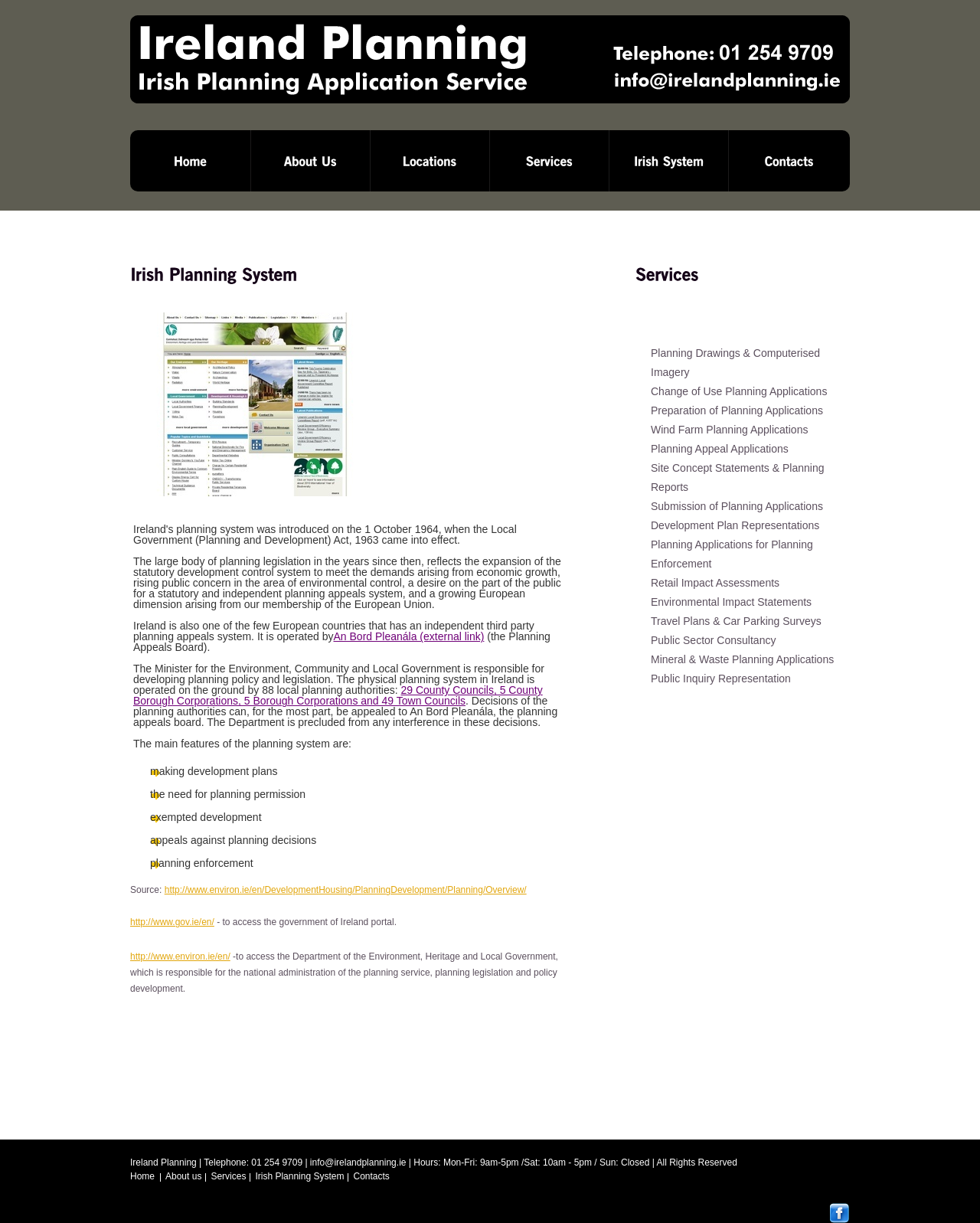Examine the image carefully and respond to the question with a detailed answer: 
What type of planning applications does the website offer?

The answer can be found in the section that lists the services offered by the website. The text states 'Change of Use Planning Applications' as one of the services offered. This indicates that the website offers Change of Use Planning Applications as a type of planning application.